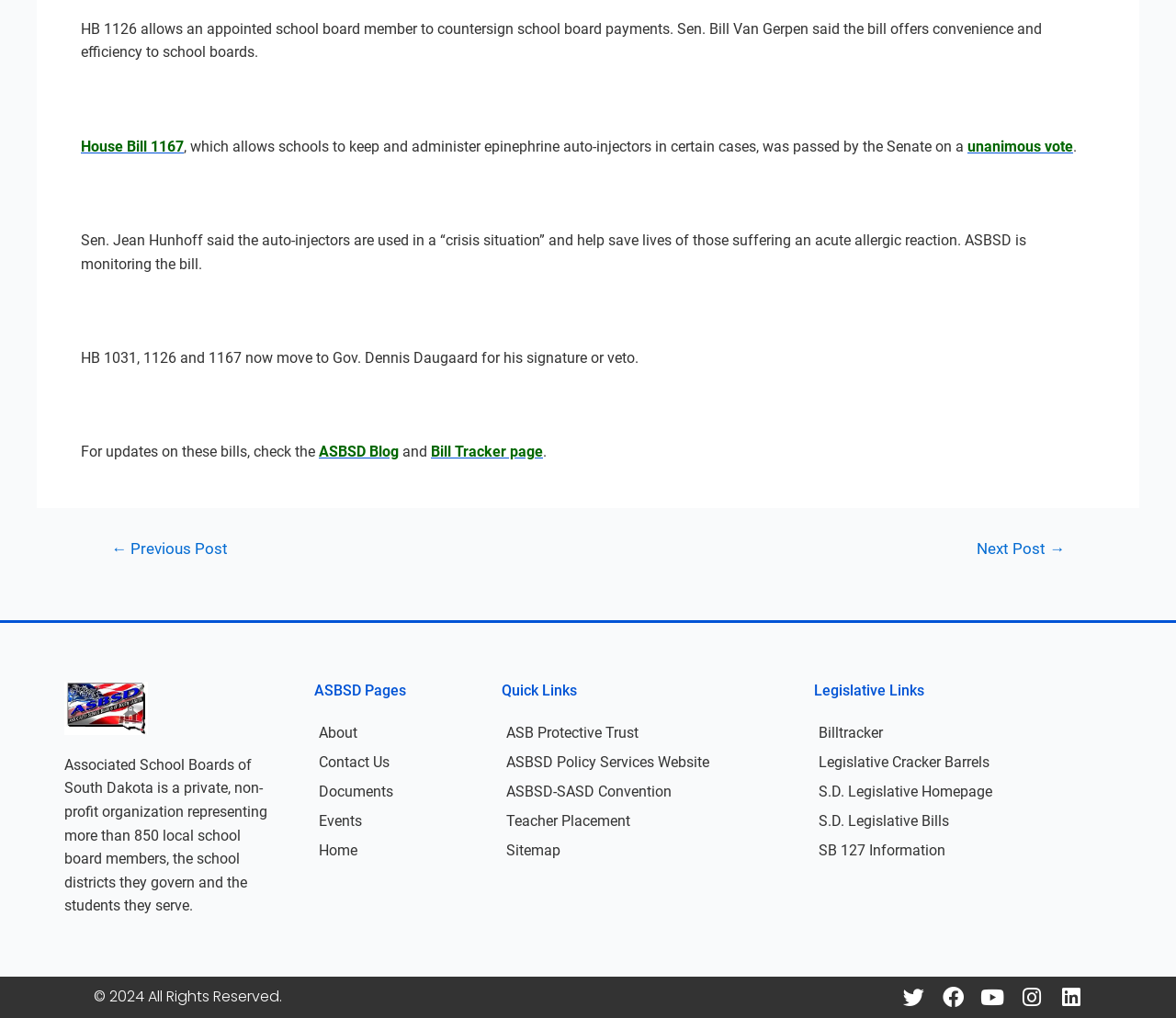Pinpoint the bounding box coordinates of the clickable element to carry out the following instruction: "Read about HB 1167."

[0.069, 0.135, 0.156, 0.152]